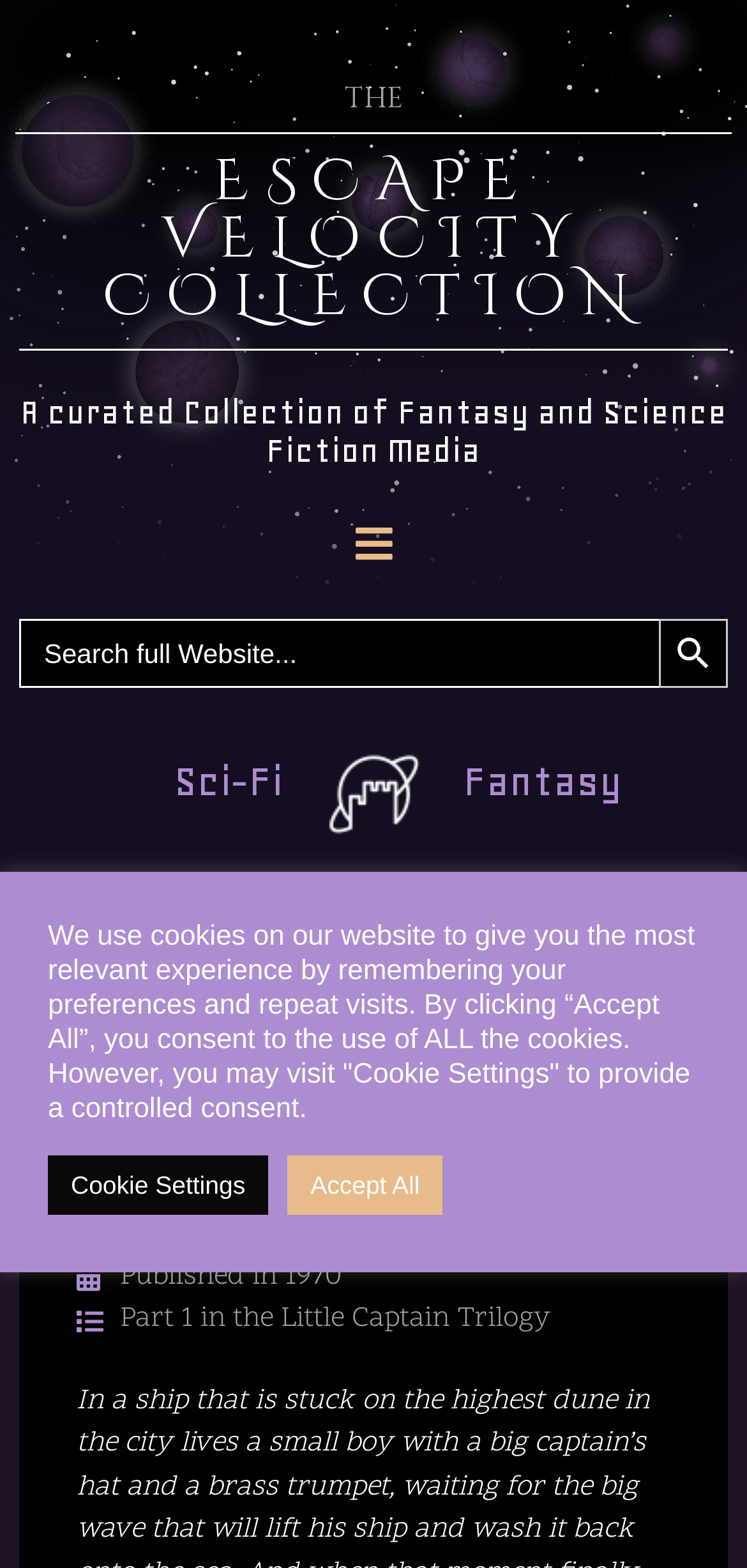Specify the bounding box coordinates (top-left x, top-left y, bottom-right x, bottom-right y) of the UI element in the screenshot that matches this description: Search Button

[0.882, 0.395, 0.974, 0.439]